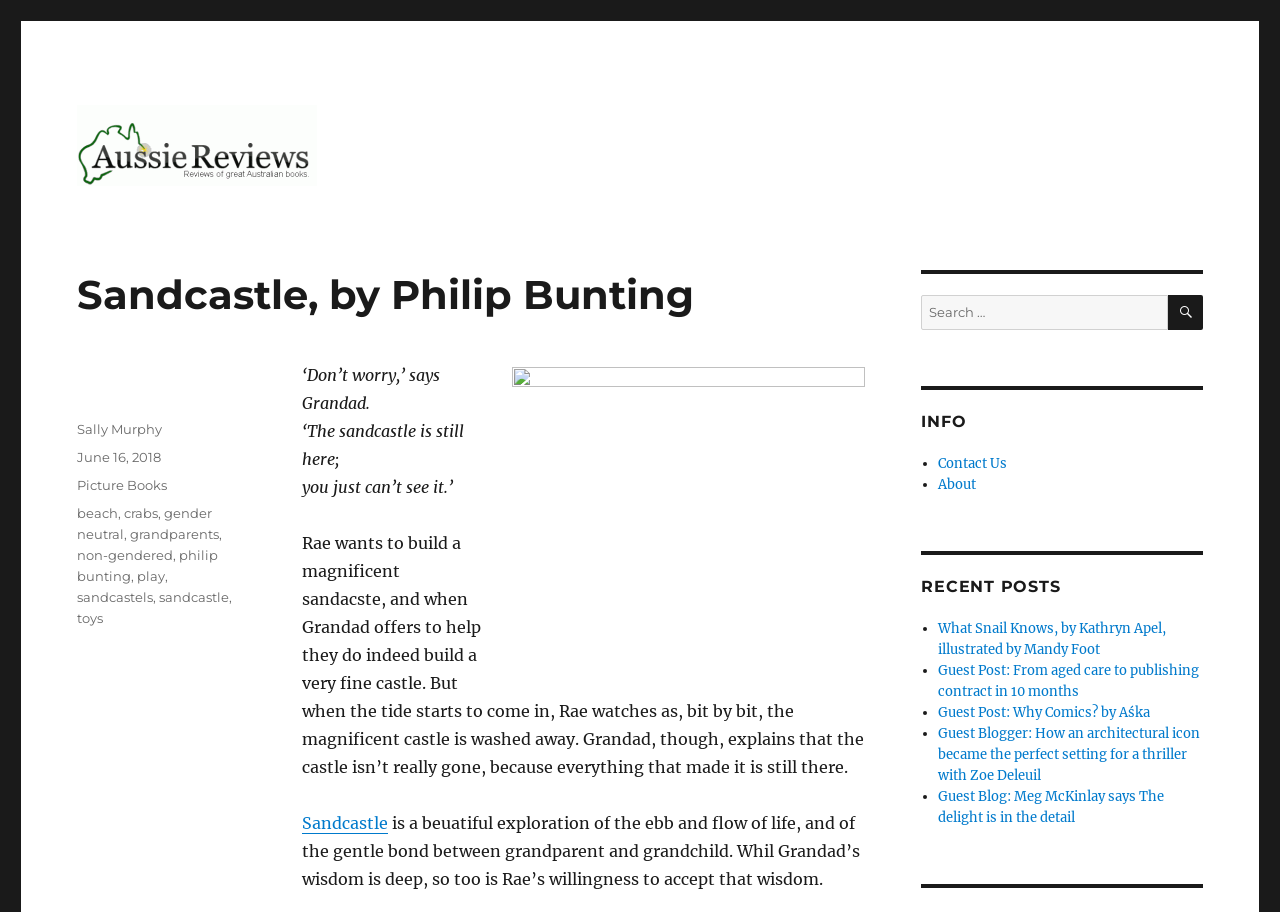Show me the bounding box coordinates of the clickable region to achieve the task as per the instruction: "Search for something".

[0.72, 0.323, 0.94, 0.362]